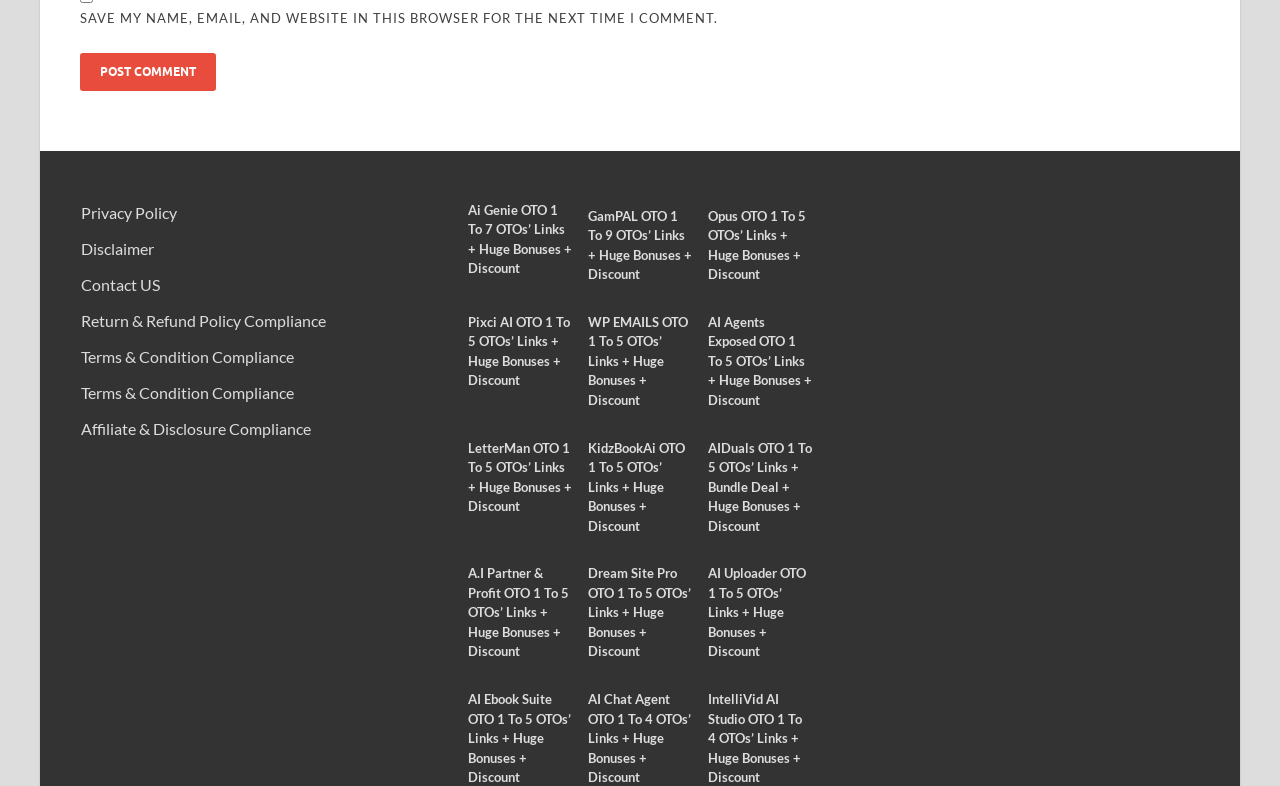Answer the question below using just one word or a short phrase: 
What is the common theme among the links?

Software or tool promotions